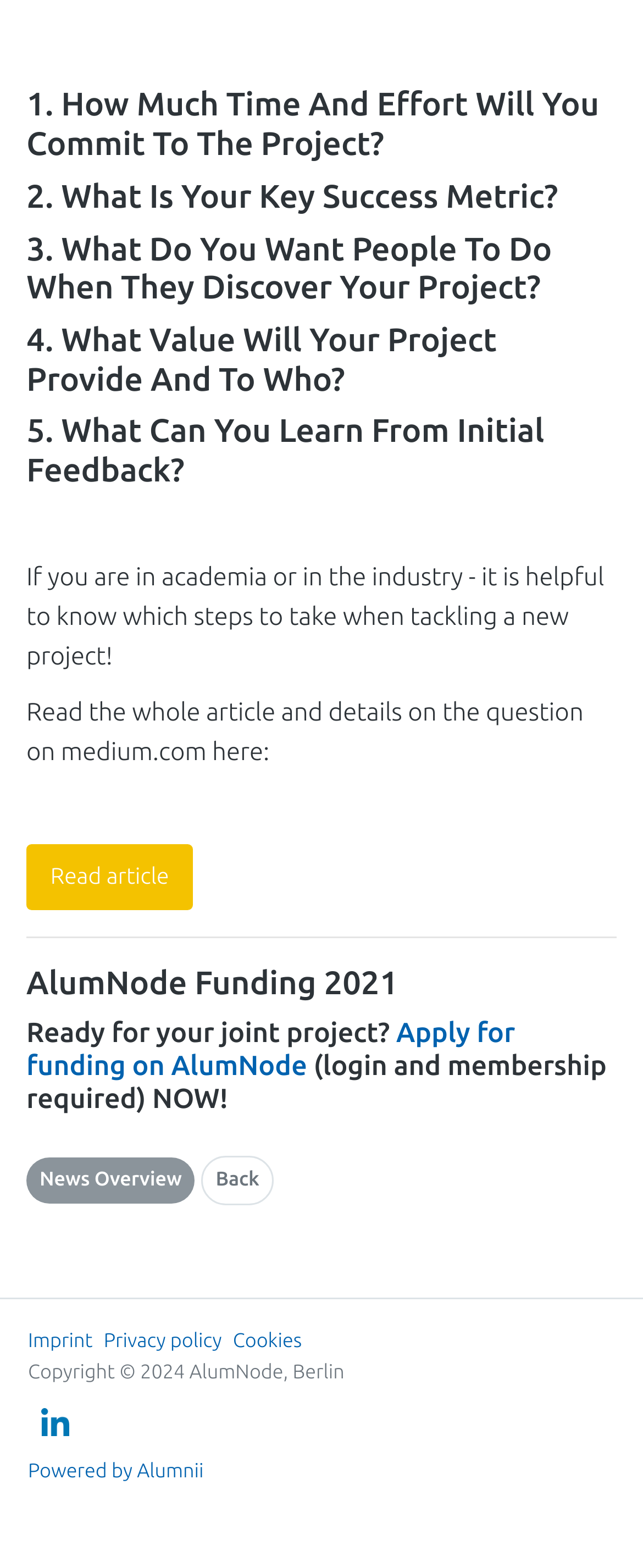What is the copyright year of AlumNode?
Using the visual information, reply with a single word or short phrase.

2024